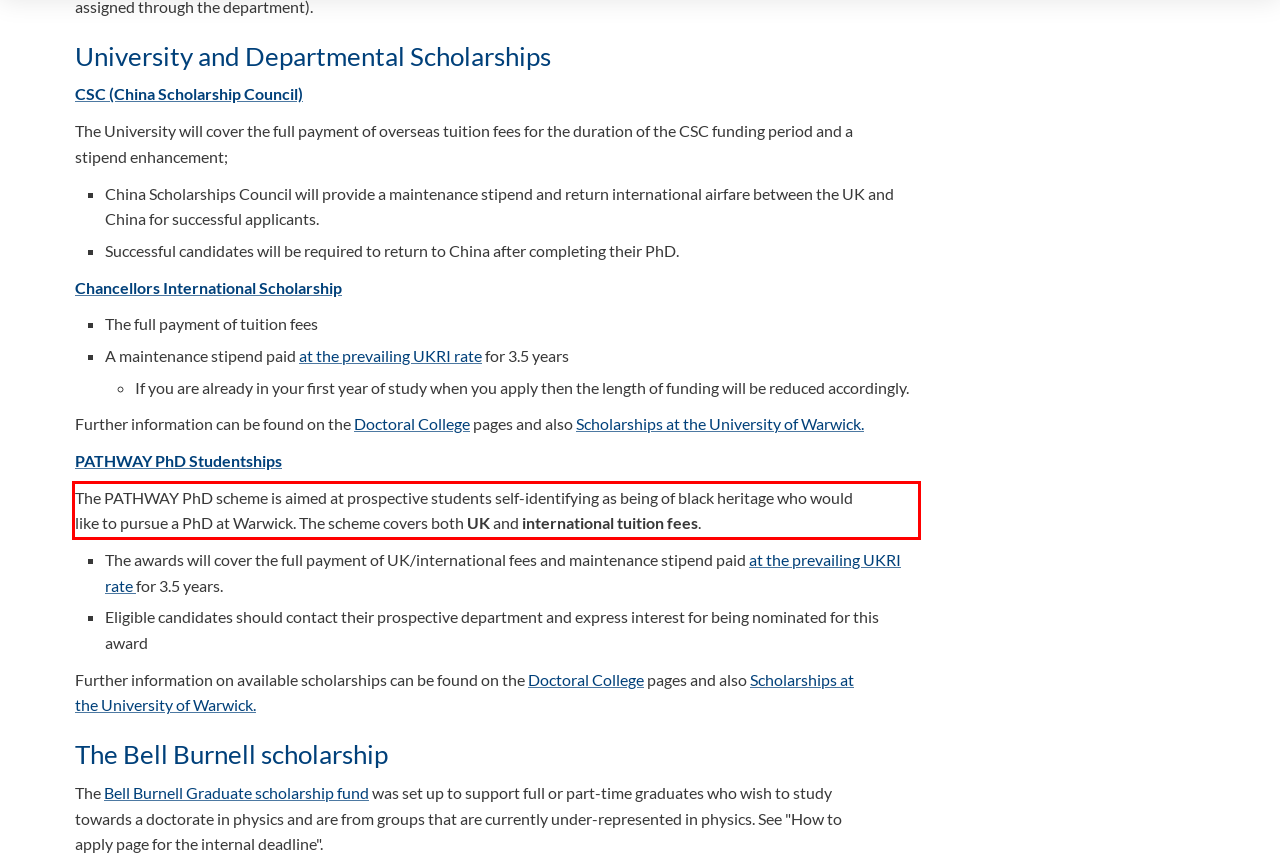You have a webpage screenshot with a red rectangle surrounding a UI element. Extract the text content from within this red bounding box.

The PATHWAY PhD scheme is aimed at prospective students self-identifying as being of black heritage who would like to pursue a PhD at Warwick. The scheme covers both UK and international tuition fees.